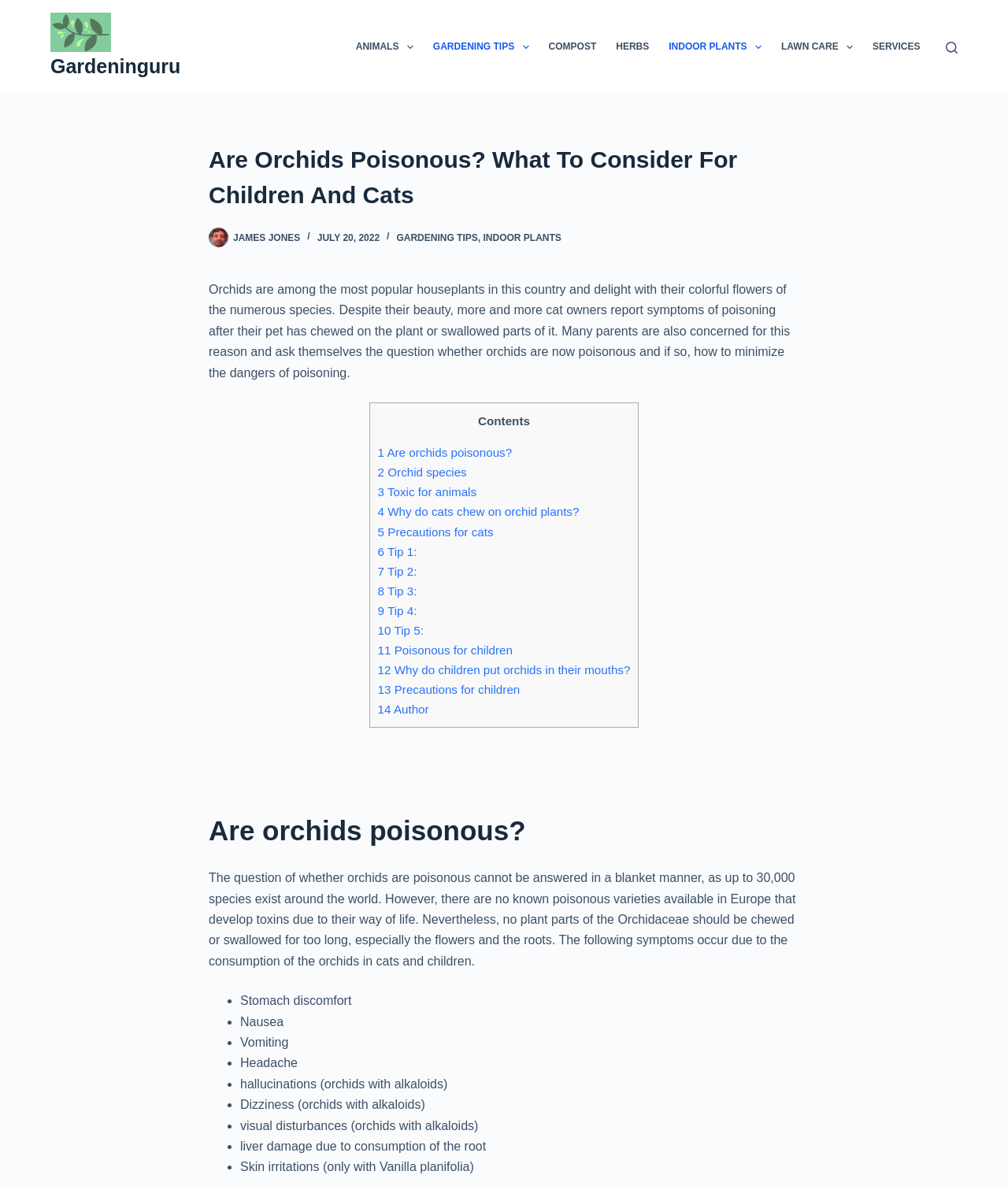Provide a single word or phrase answer to the question: 
What is the topic of the article?

Orchids